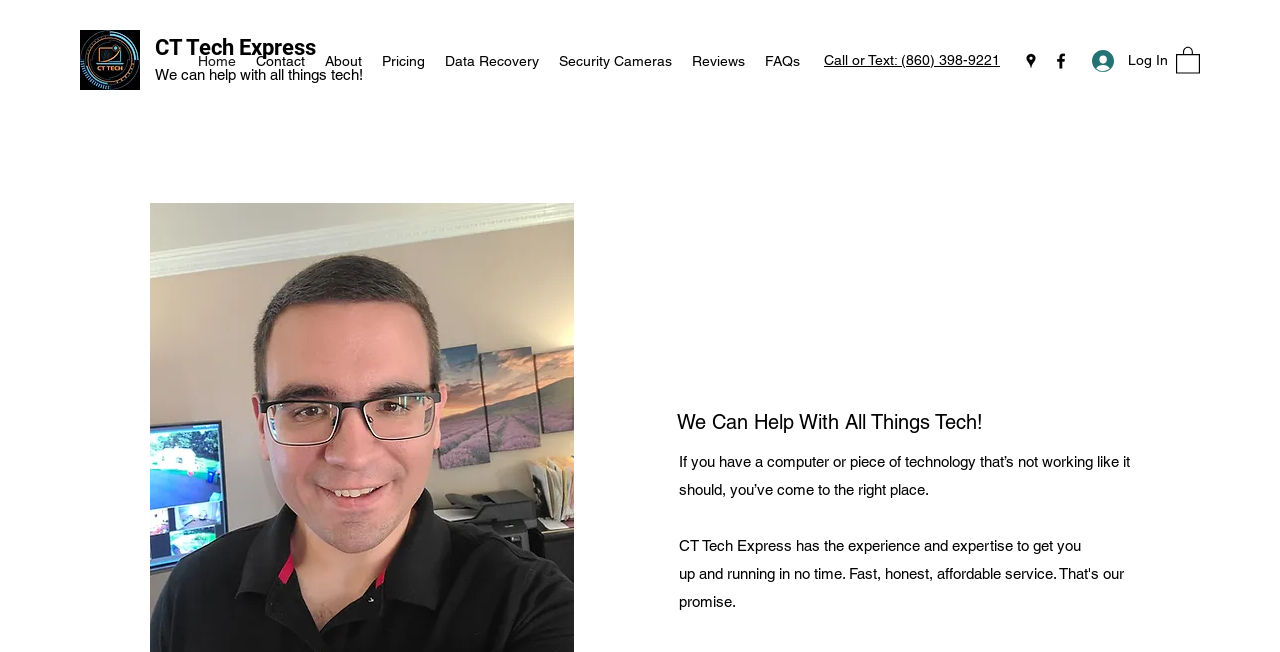What is the rating shown in the image?
Please answer the question with as much detail and depth as you can.

I found an image element with the text 'google-5-star-reviews-1.jpg', which suggests that the image is showing a 5-star rating.